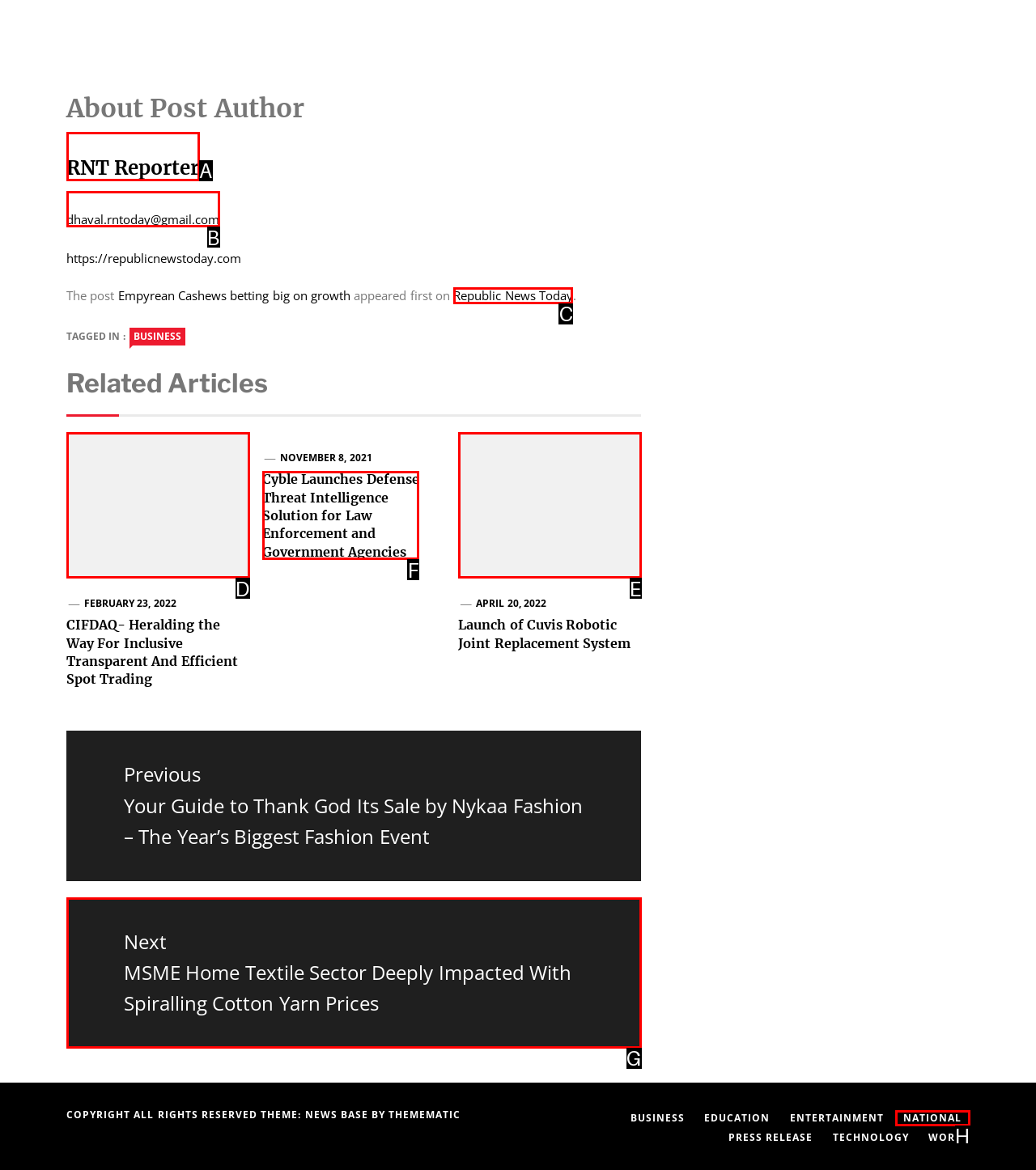From the options shown, which one fits the description: National? Respond with the appropriate letter.

H